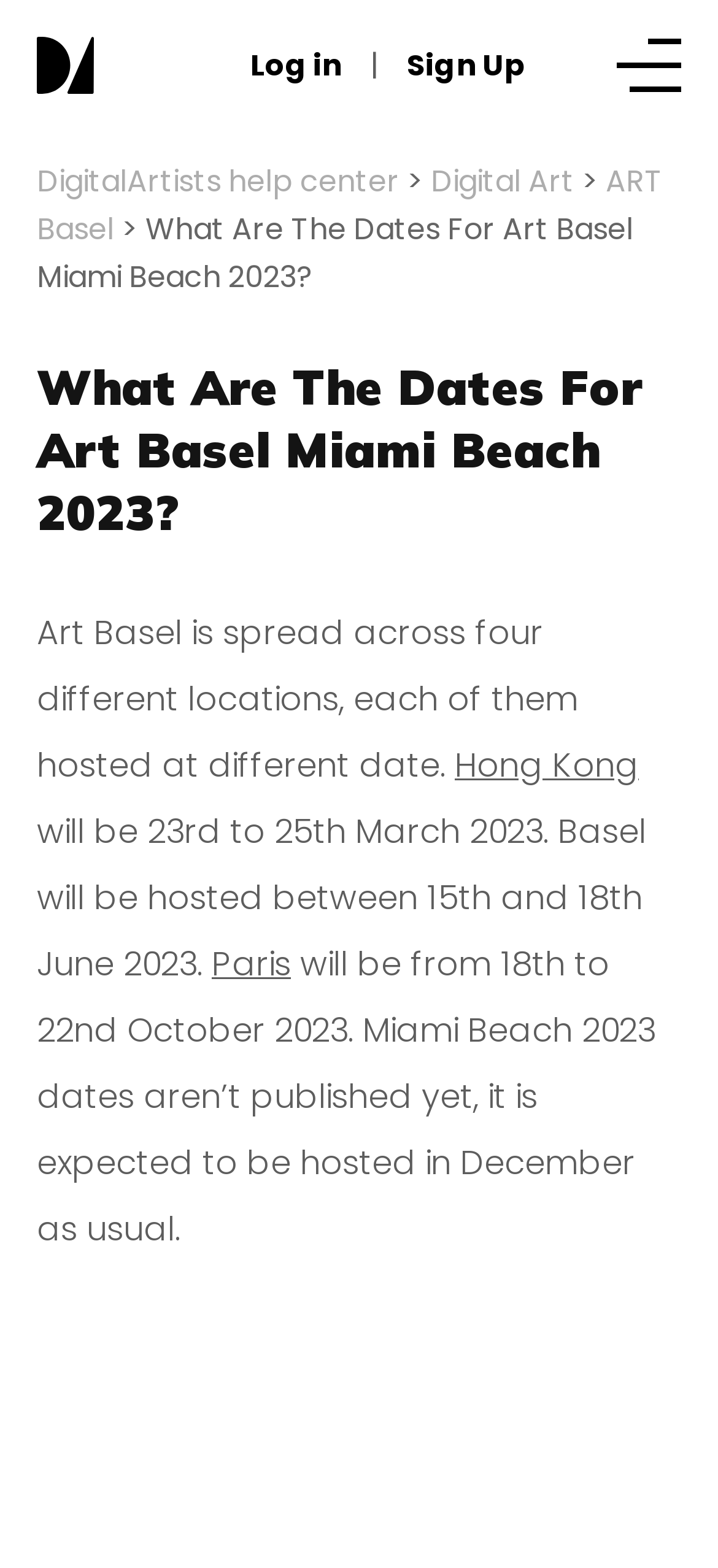How many locations does Art Basel have?
Kindly offer a comprehensive and detailed response to the question.

I found the answer by reading the article section of the webpage, where it says 'Art Basel is spread across four different locations, each of them hosted at different date.'